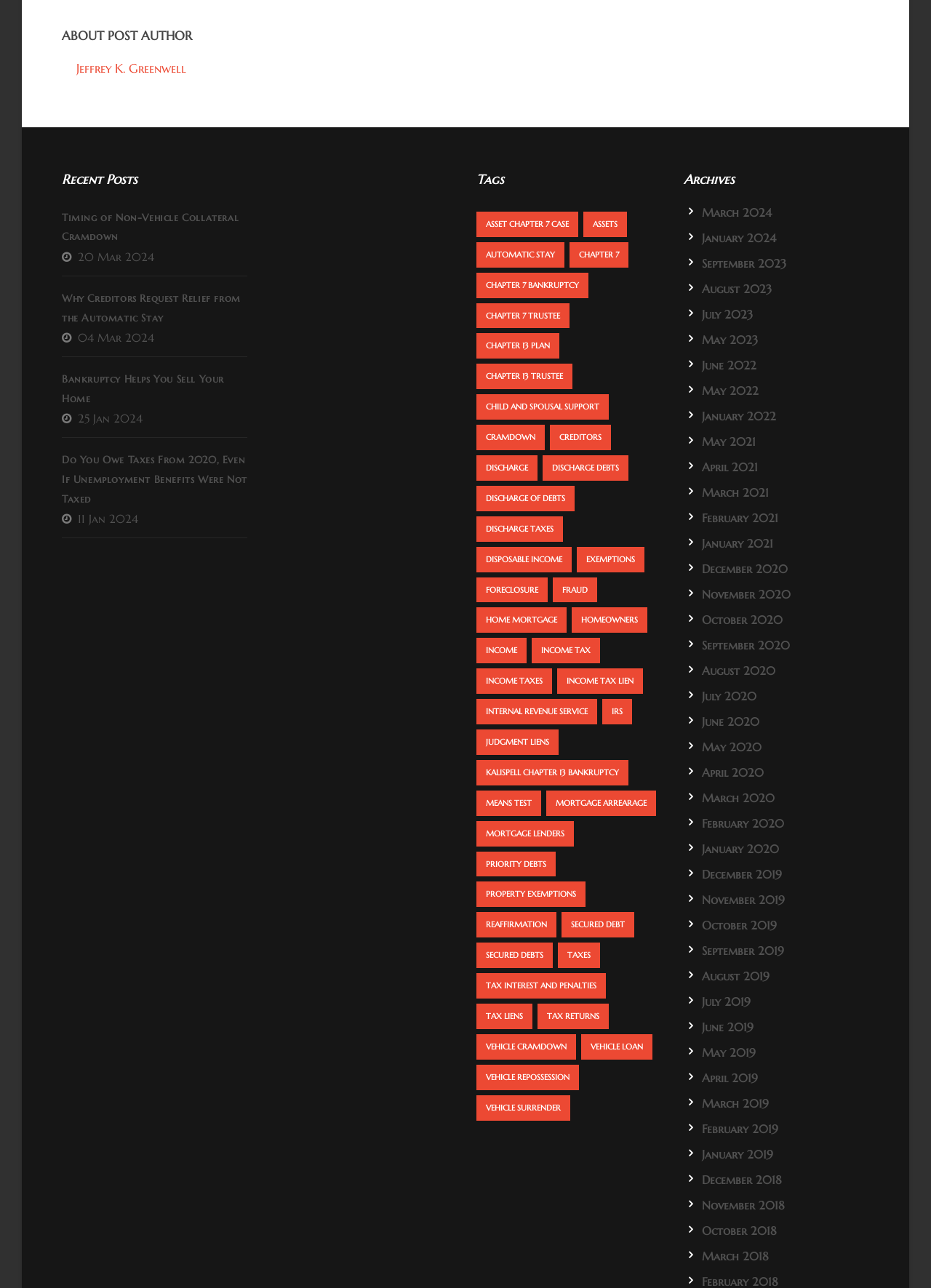What is the date of the post 'Do You Owe Taxes From 2020, Even If Unemployment Benefits Were Not Taxed'?
Using the image as a reference, give an elaborate response to the question.

The post 'Do You Owe Taxes From 2020, Even If Unemployment Benefits Were Not Taxed' has a link with the date '11 Jan 2024'.